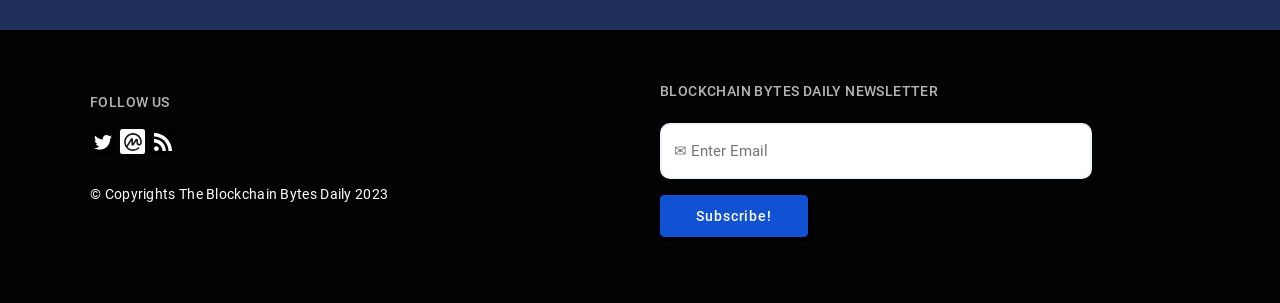Locate the bounding box coordinates of the element that needs to be clicked to carry out the instruction: "Follow us on Twitter". The coordinates should be given as four float numbers ranging from 0 to 1, i.e., [left, top, right, bottom].

[0.07, 0.425, 0.09, 0.509]